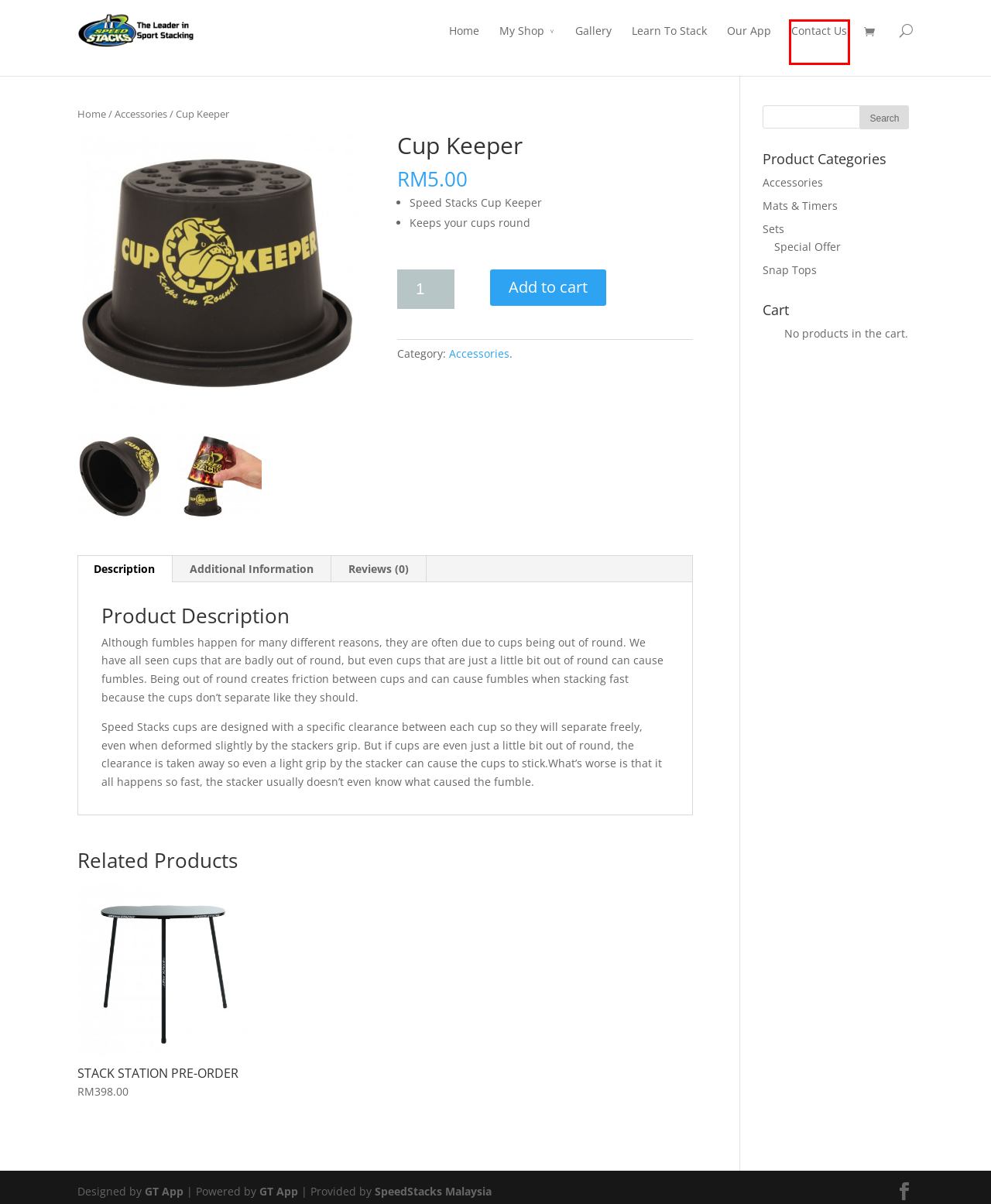Review the webpage screenshot and focus on the UI element within the red bounding box. Select the best-matching webpage description for the new webpage that follows after clicking the highlighted element. Here are the candidates:
A. Speedstacks Malaysia | The Leader in Sport Stacking
B. GT App - Web Design | Android & iOS App Development |
C. Special Offer | Speedstacks Malaysia
D. Our App | Speedstacks Malaysia
E. Mats & Timers | Speedstacks Malaysia
F. Contact Us | Speedstacks Malaysia
G. Gallery | Speedstacks Malaysia
H. Sets | Speedstacks Malaysia

F